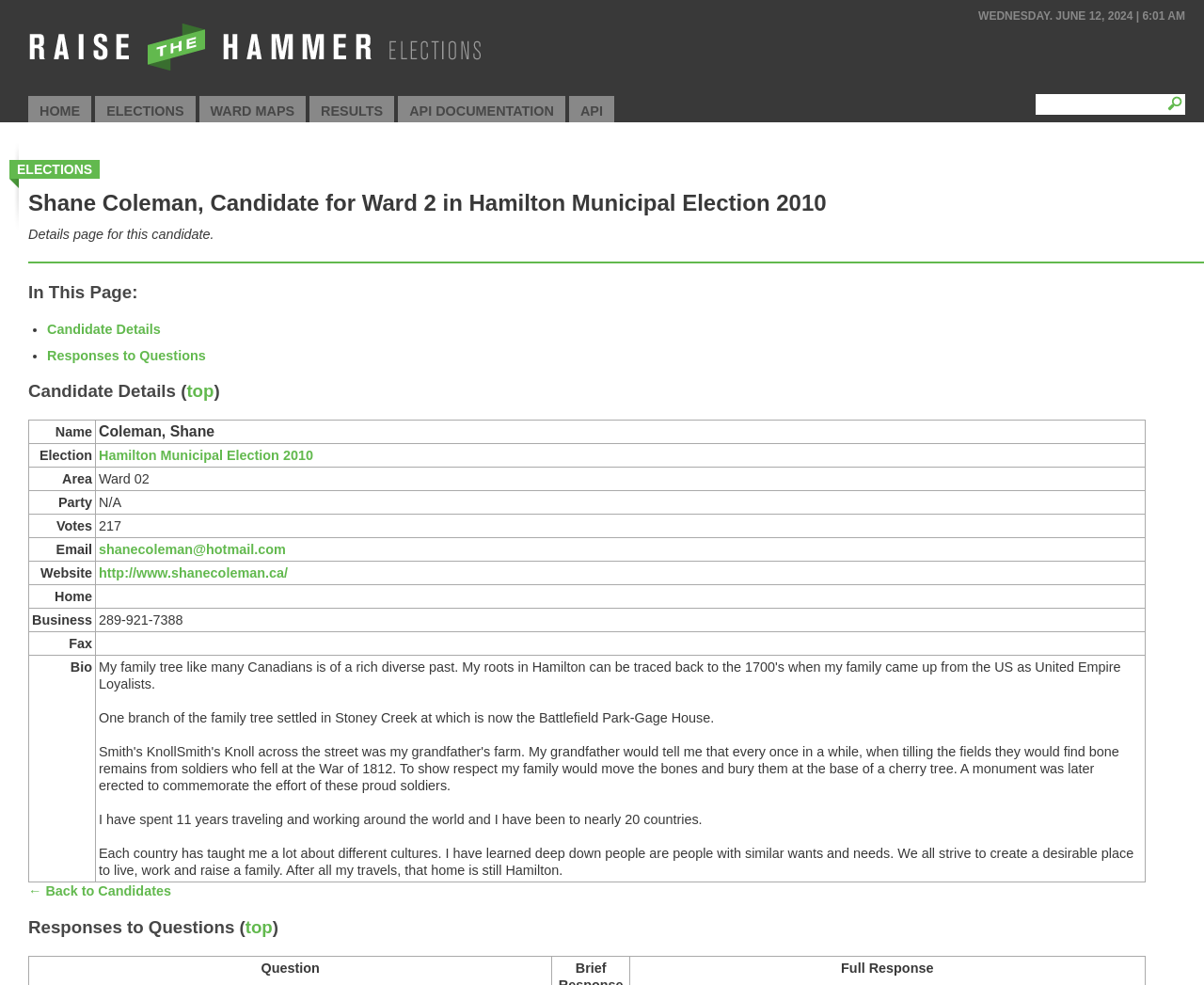What is the website of the candidate?
Answer briefly with a single word or phrase based on the image.

http://www.shanecoleman.ca/